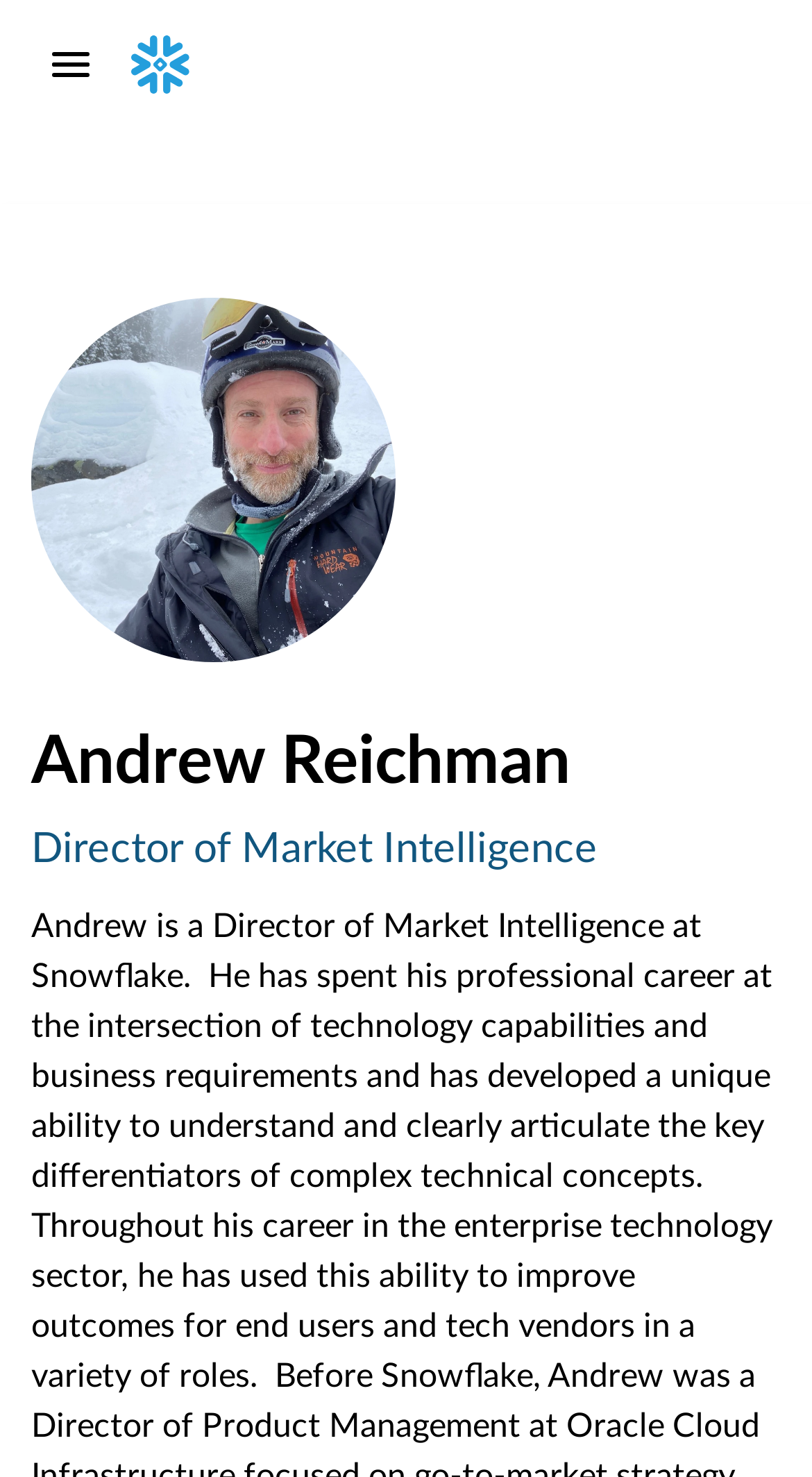Please locate the bounding box coordinates of the element that should be clicked to complete the given instruction: "Click the POR QUE SNOWFLAKE button".

[0.0, 0.089, 1.0, 0.179]